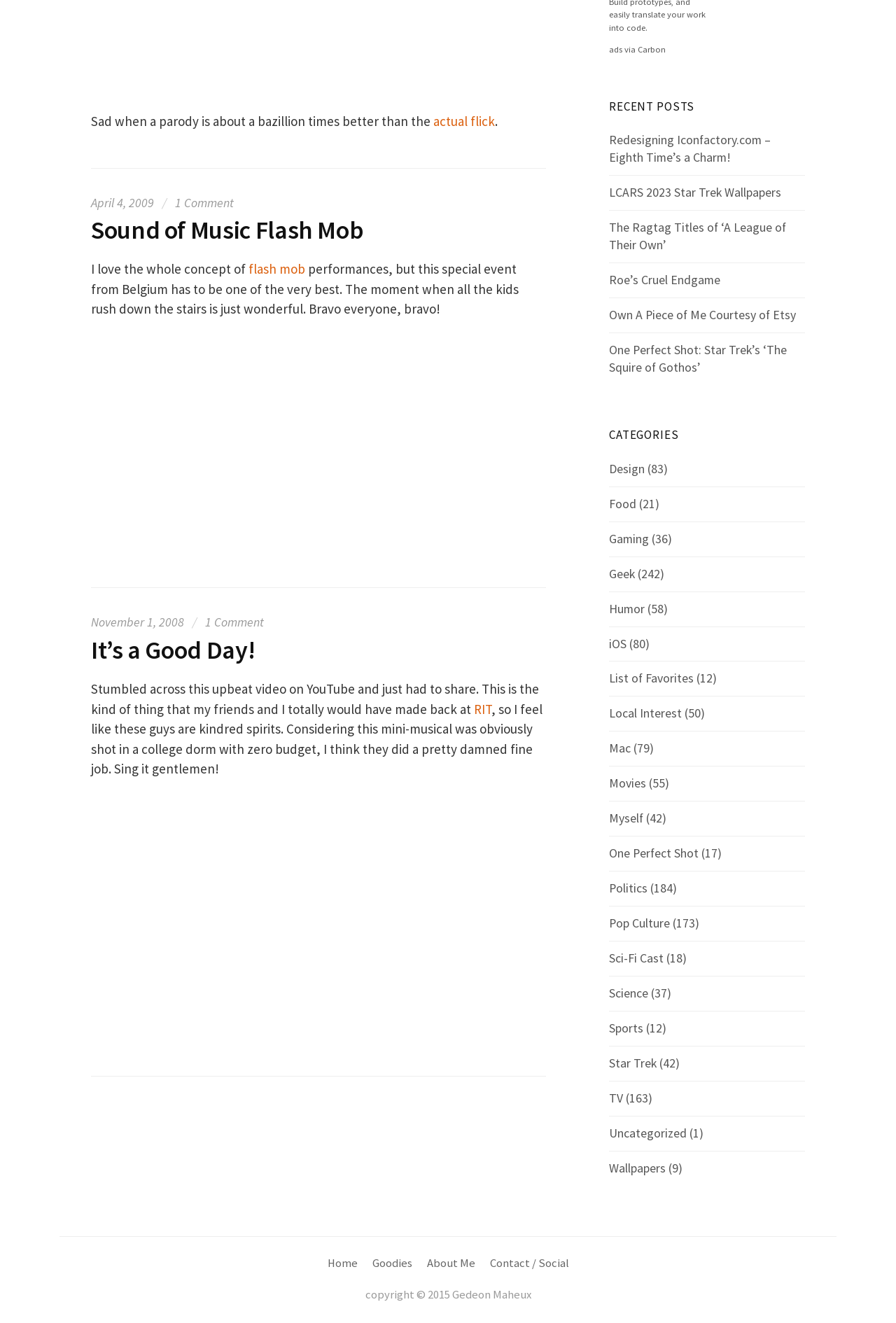Based on the description "About Me", find the bounding box of the specified UI element.

[0.476, 0.949, 0.53, 0.96]